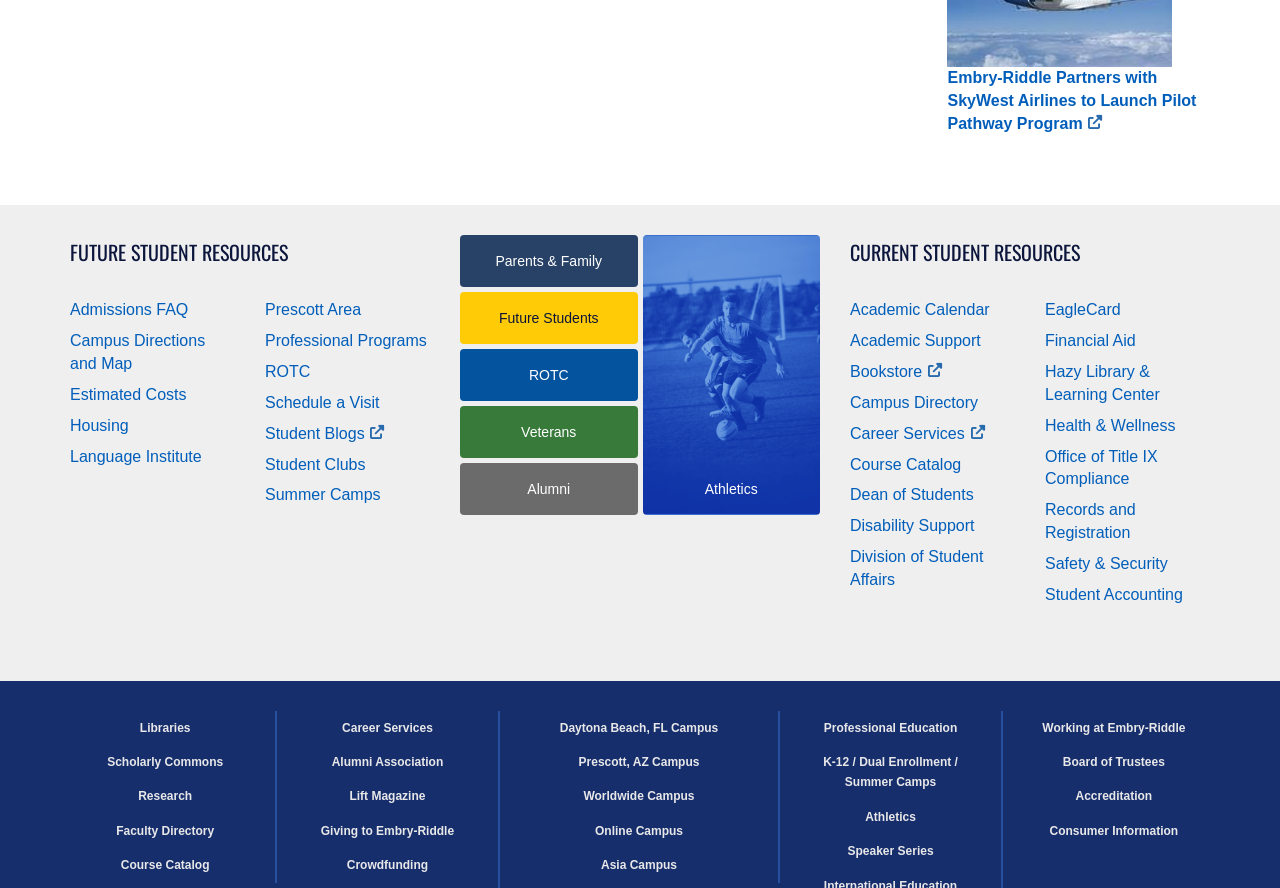How many campuses does Embry-Riddle have?
Answer the question with just one word or phrase using the image.

Multiple